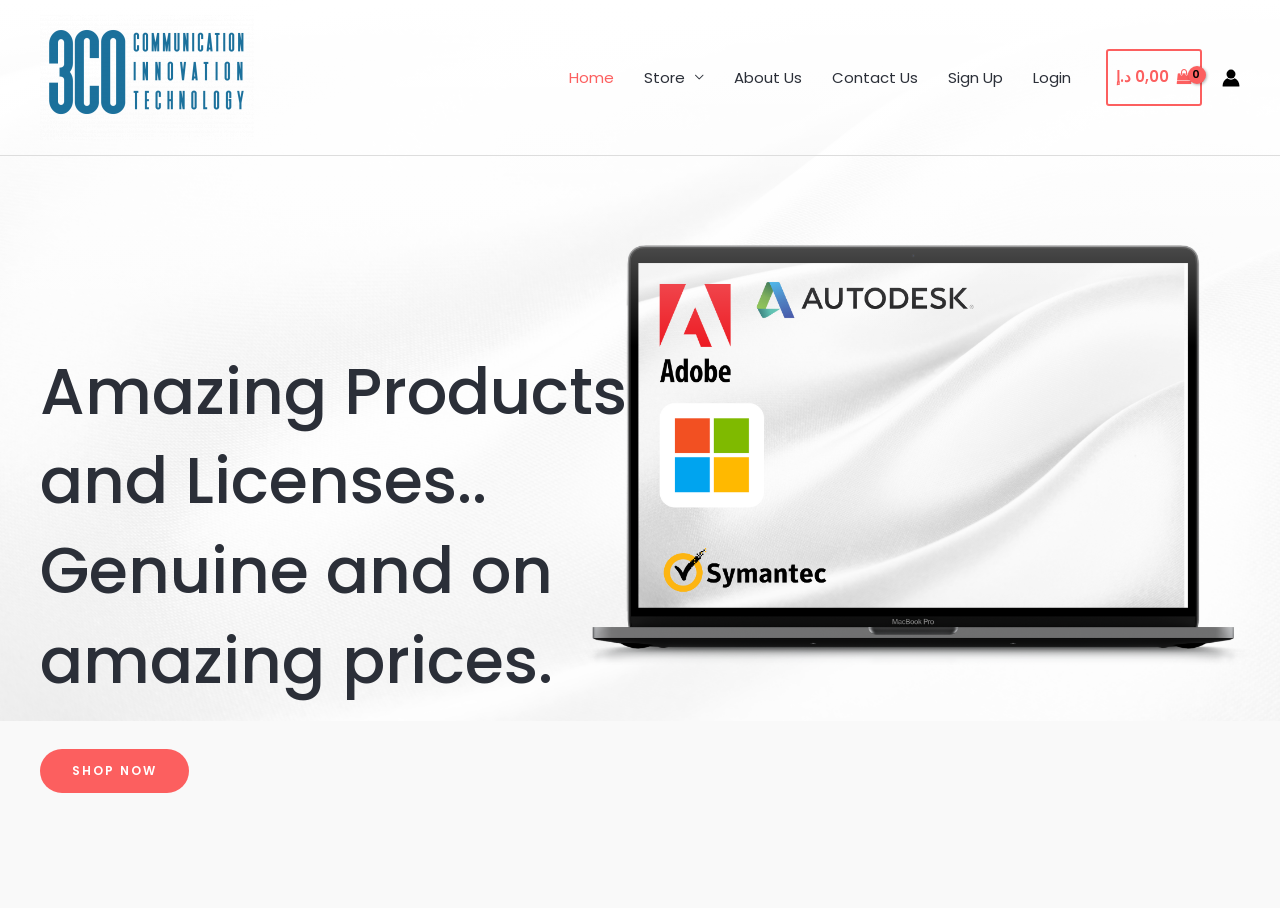Please find the bounding box coordinates for the clickable element needed to perform this instruction: "sign up".

[0.729, 0.047, 0.795, 0.124]